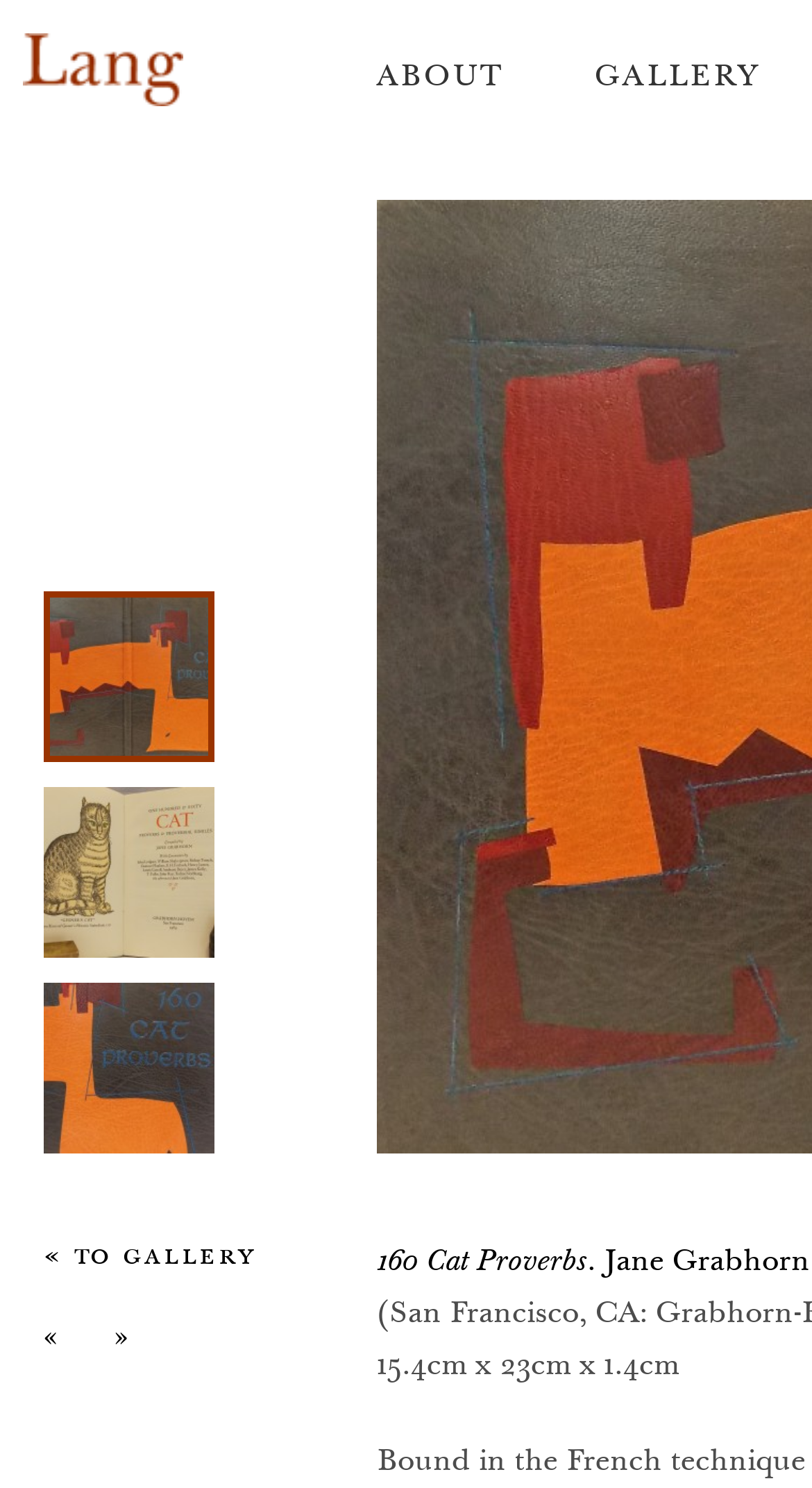Please answer the following question using a single word or phrase: 
How many links are present in the top navigation bar?

3